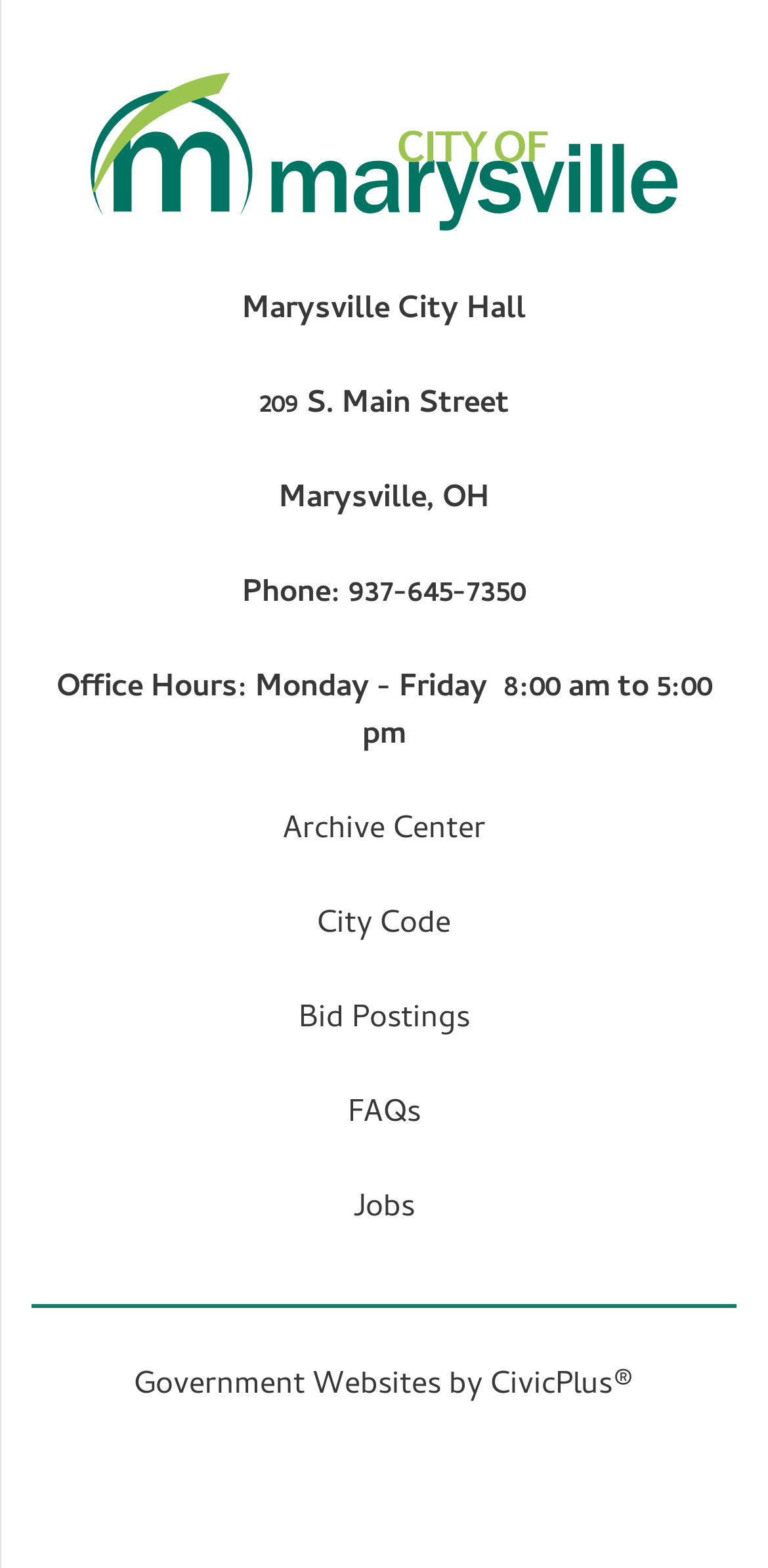Using the element description: "FAQs", determine the bounding box coordinates for the specified UI element. The coordinates should be four float numbers between 0 and 1, [left, top, right, bottom].

[0.453, 0.695, 0.547, 0.727]